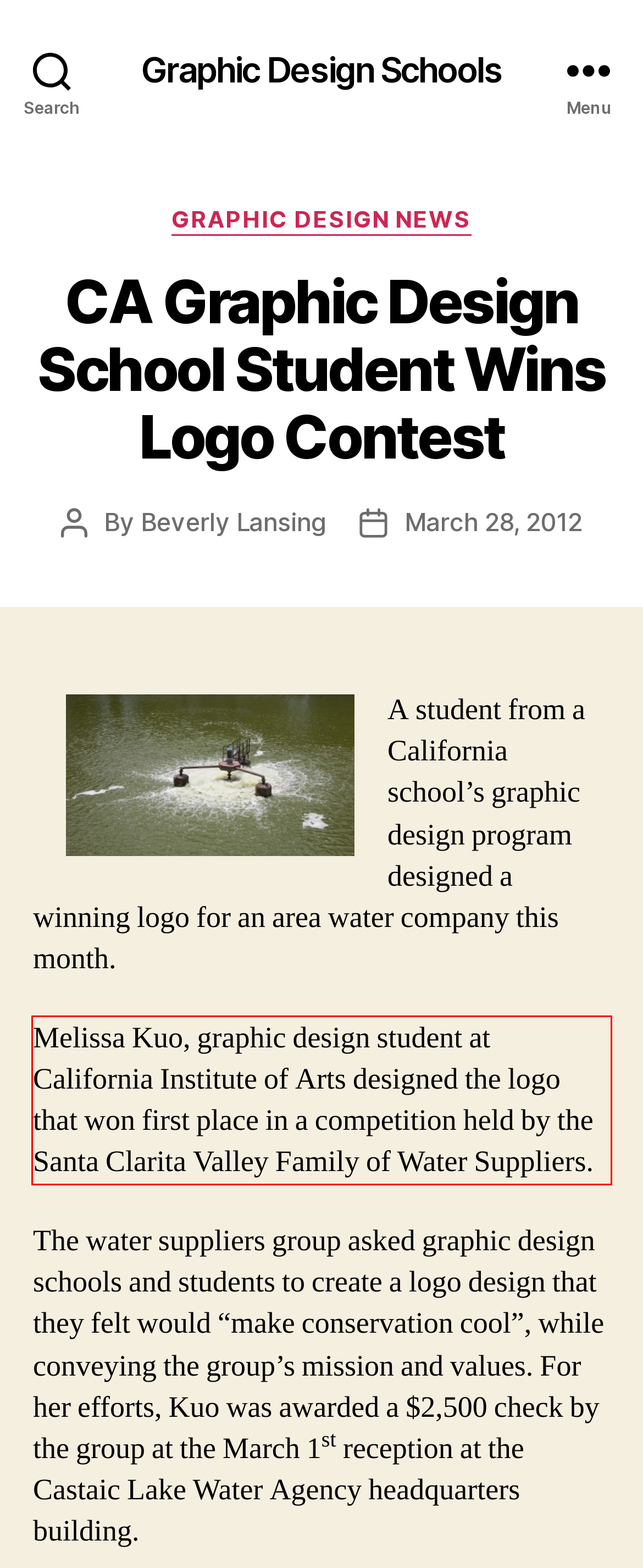Please identify and extract the text content from the UI element encased in a red bounding box on the provided webpage screenshot.

Melissa Kuo, graphic design student at California Institute of Arts designed the logo that won first place in a competition held by the Santa Clarita Valley Family of Water Suppliers.